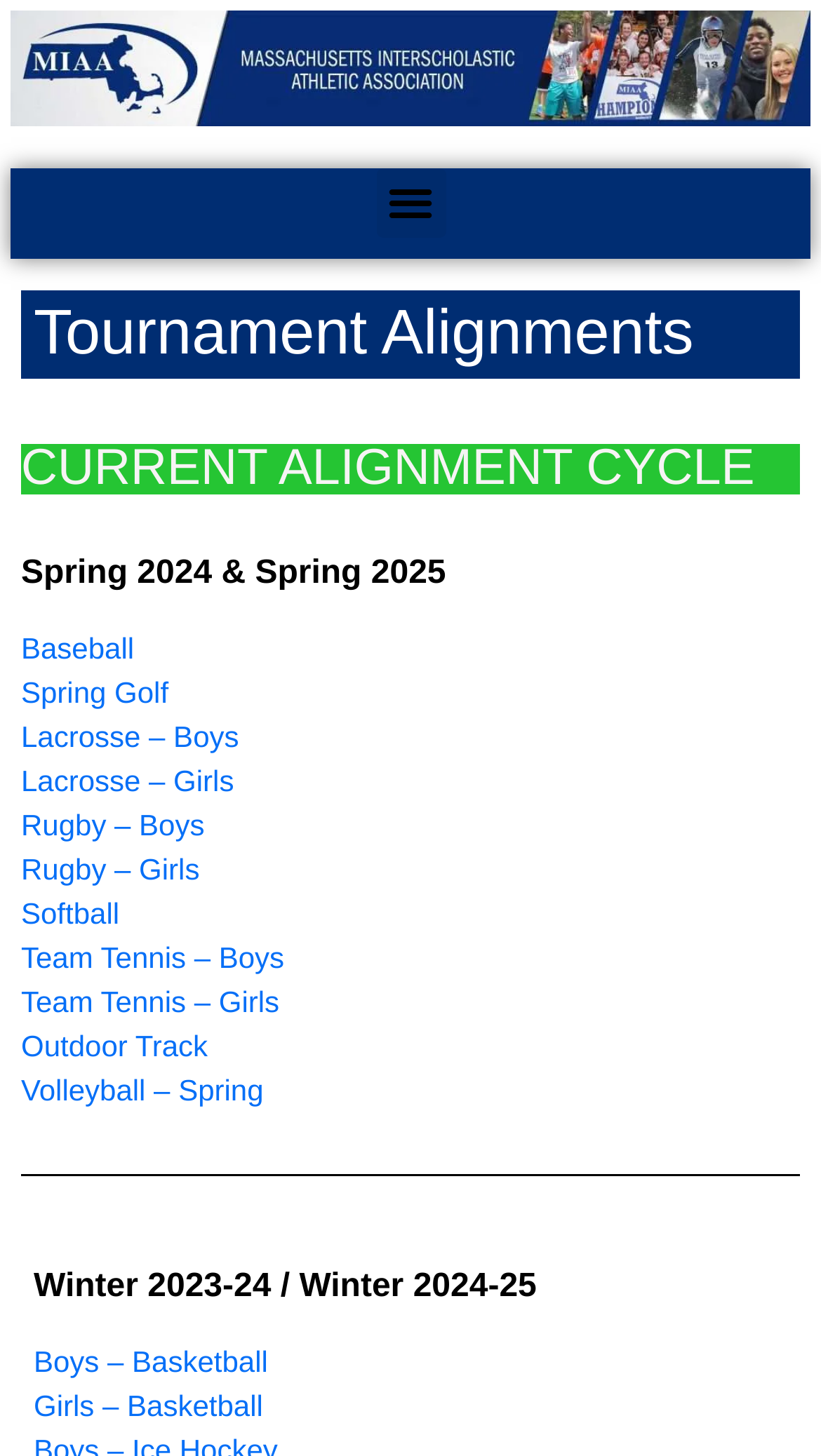Are there any sports listed that are not team sports?
Carefully analyze the image and provide a detailed answer to the question.

I examined the links under both headings and found that all the sports listed are team sports, such as Baseball, Lacrosse, Rugby, and Basketball. There are no individual sports like Tennis or Golf listed as separate entities.